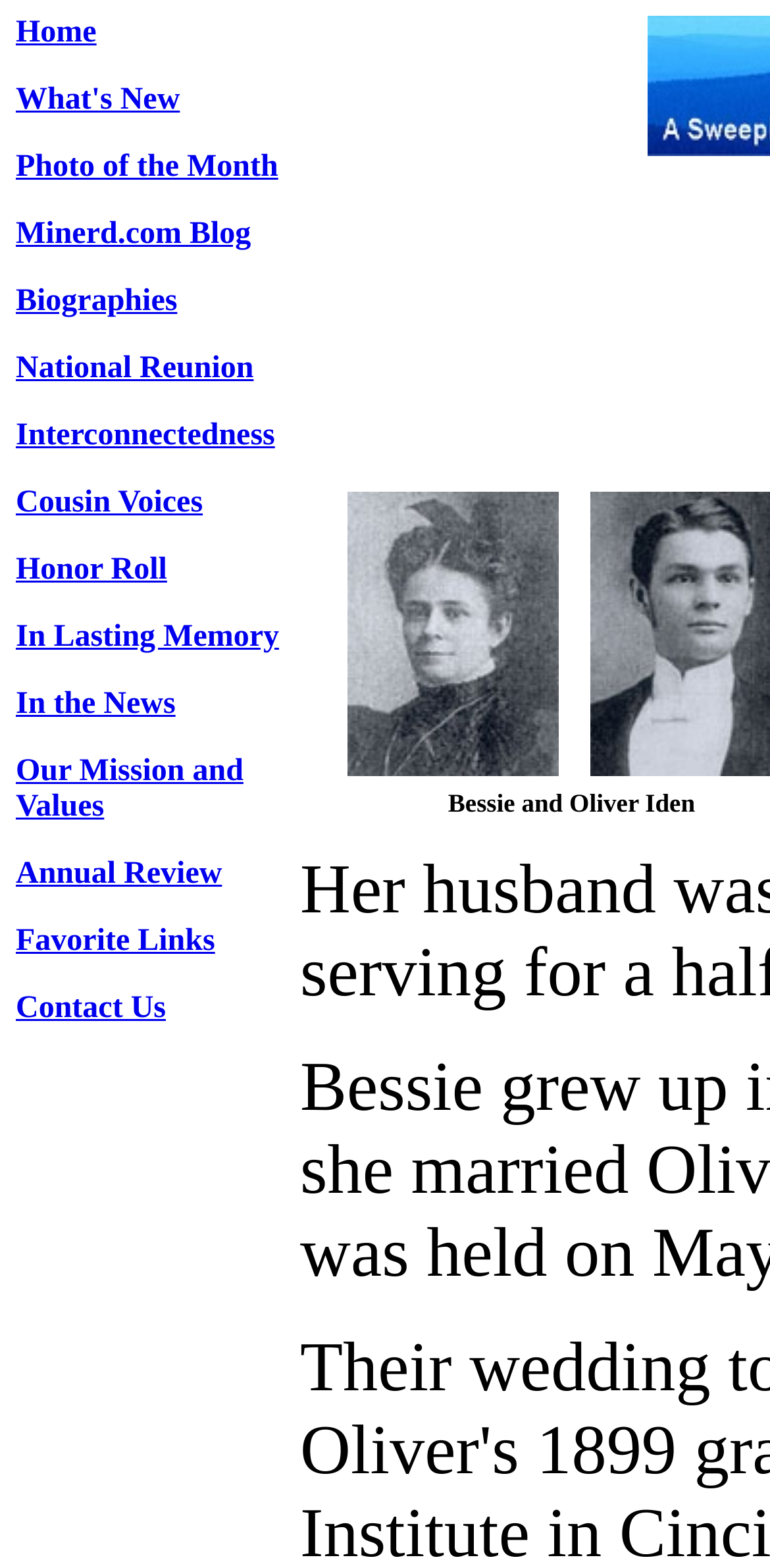Please determine the bounding box coordinates for the UI element described here. Use the format (top-left x, top-left y, bottom-right x, bottom-right y) with values bounded between 0 and 1: In the News

[0.021, 0.438, 0.228, 0.46]